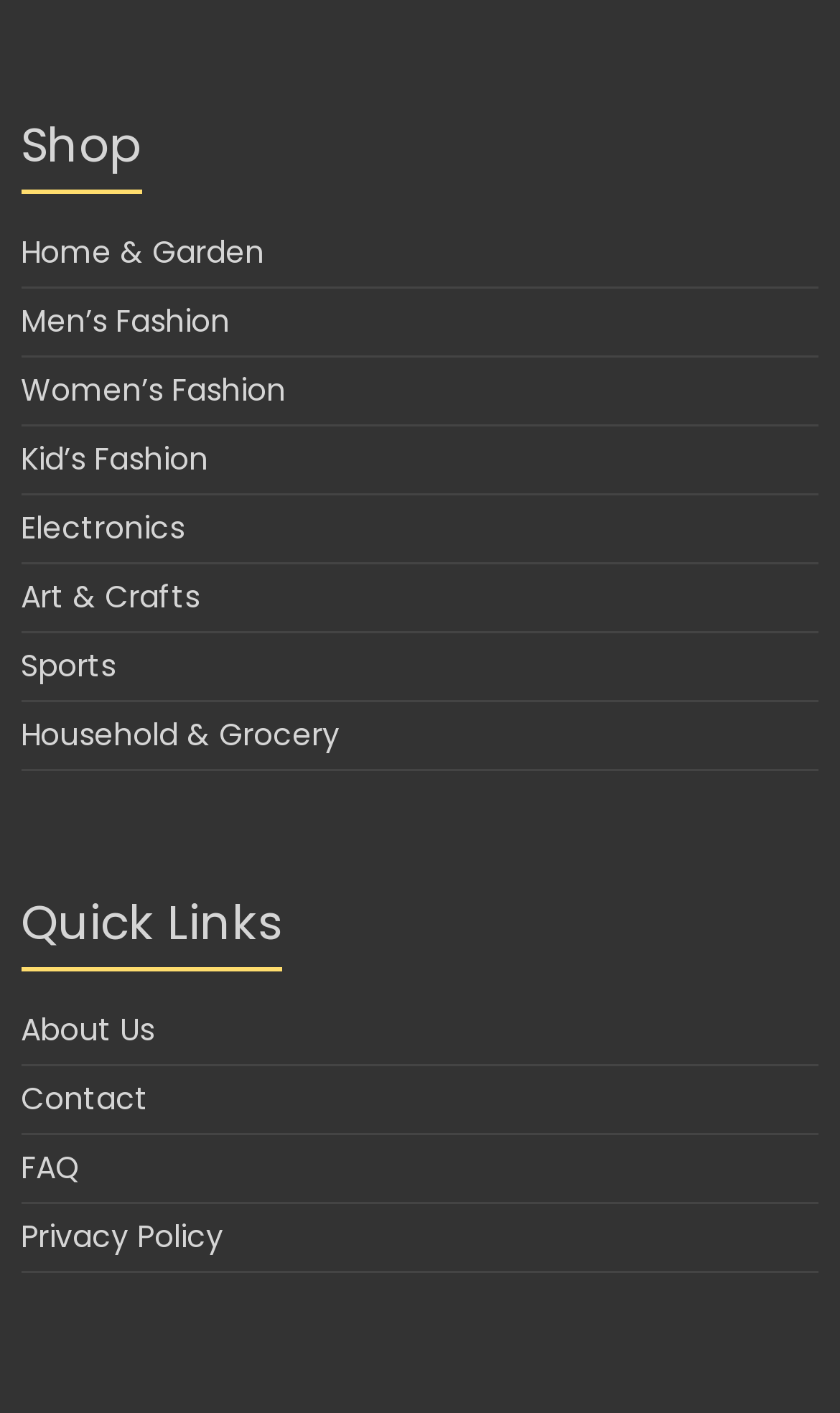Please answer the following question using a single word or phrase: 
How many quick links are there?

4